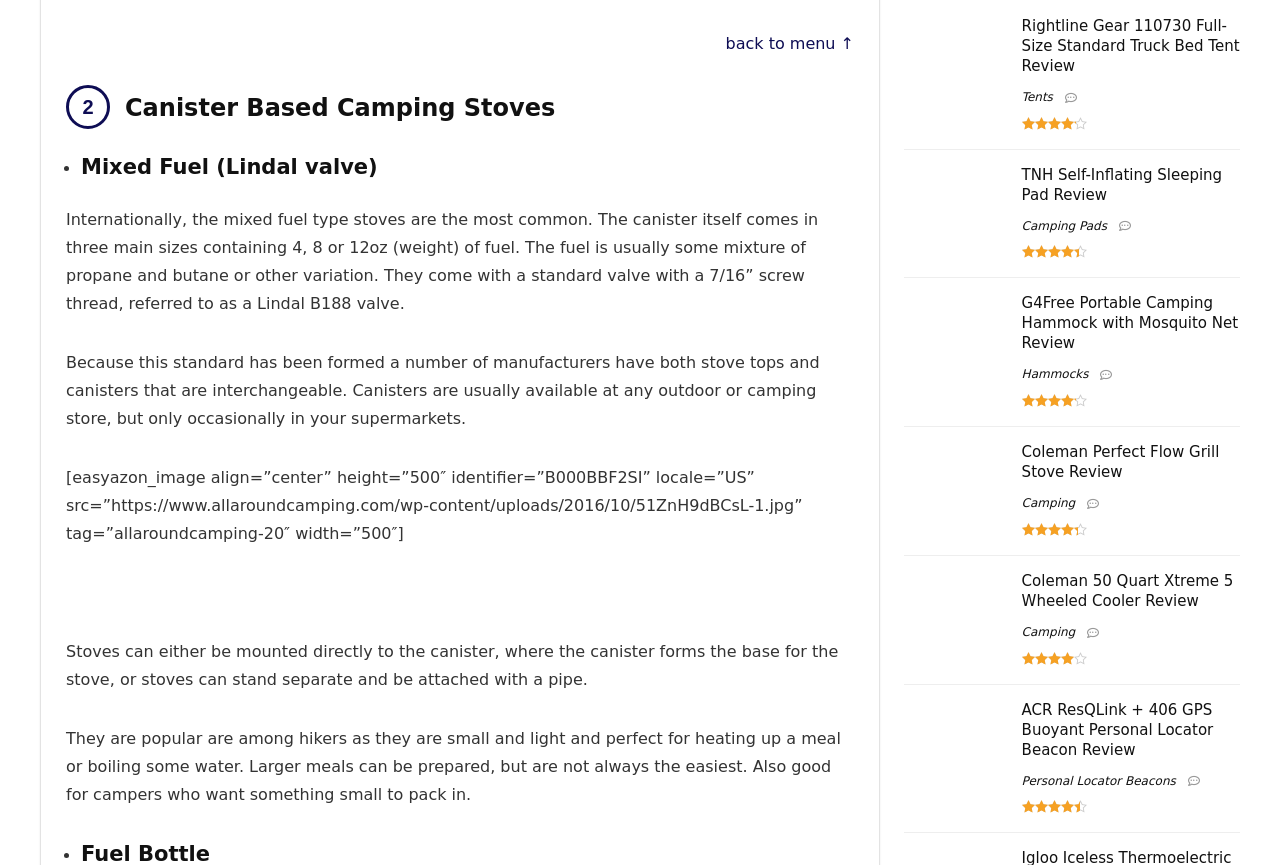What type of camping stoves are discussed?
Analyze the image and provide a thorough answer to the question.

The webpage discusses mixed fuel camping stoves, which are the most common type internationally. The canister itself comes in three main sizes containing 4, 8 or 12oz (weight) of fuel.